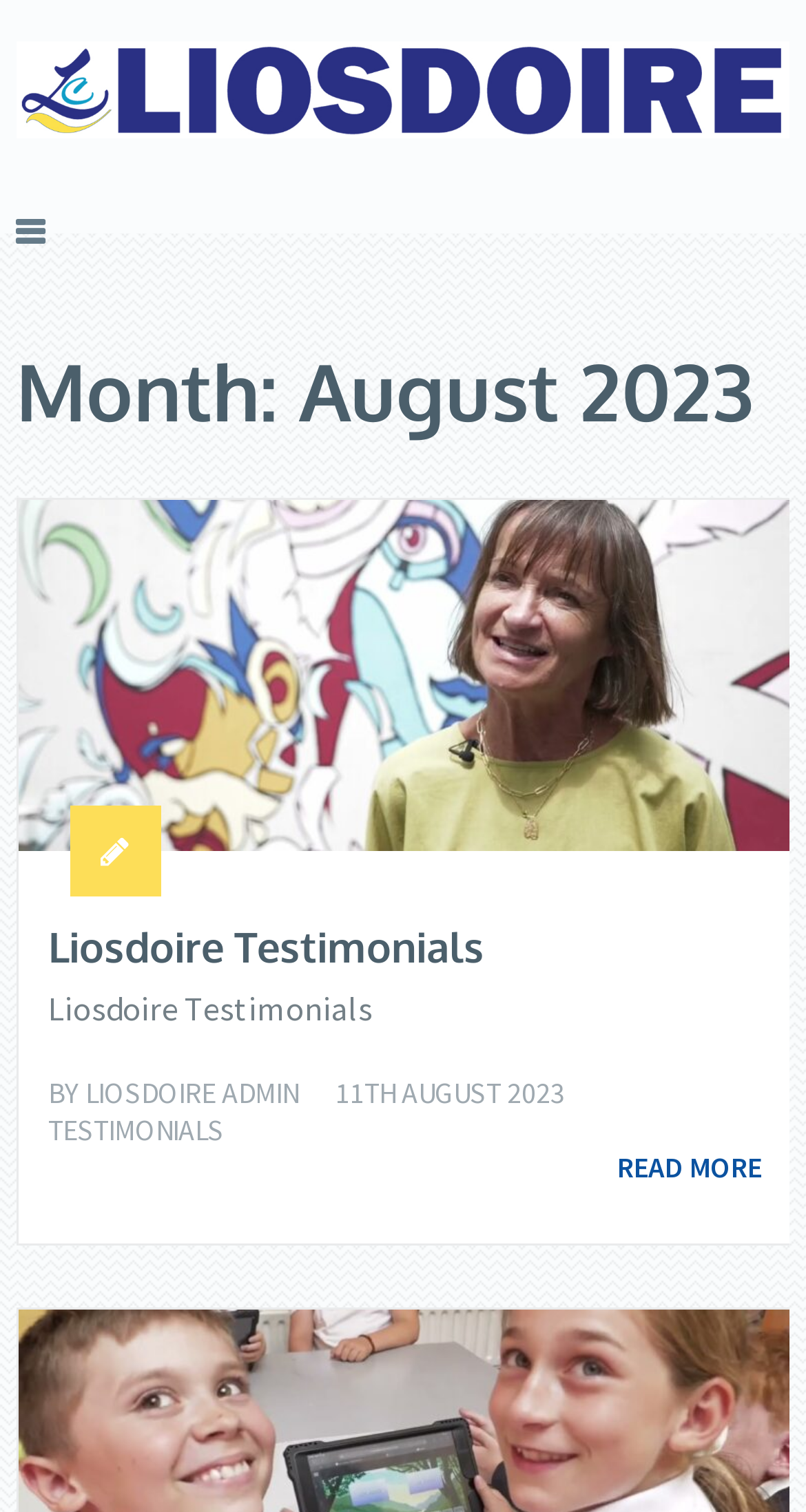What is the name of the computer company?
Please respond to the question with a detailed and thorough explanation.

The name of the computer company can be found in the heading element at the top of the webpage, which reads 'Liosdoire Computers'. This is also the text of the link and image elements nested within the heading element.